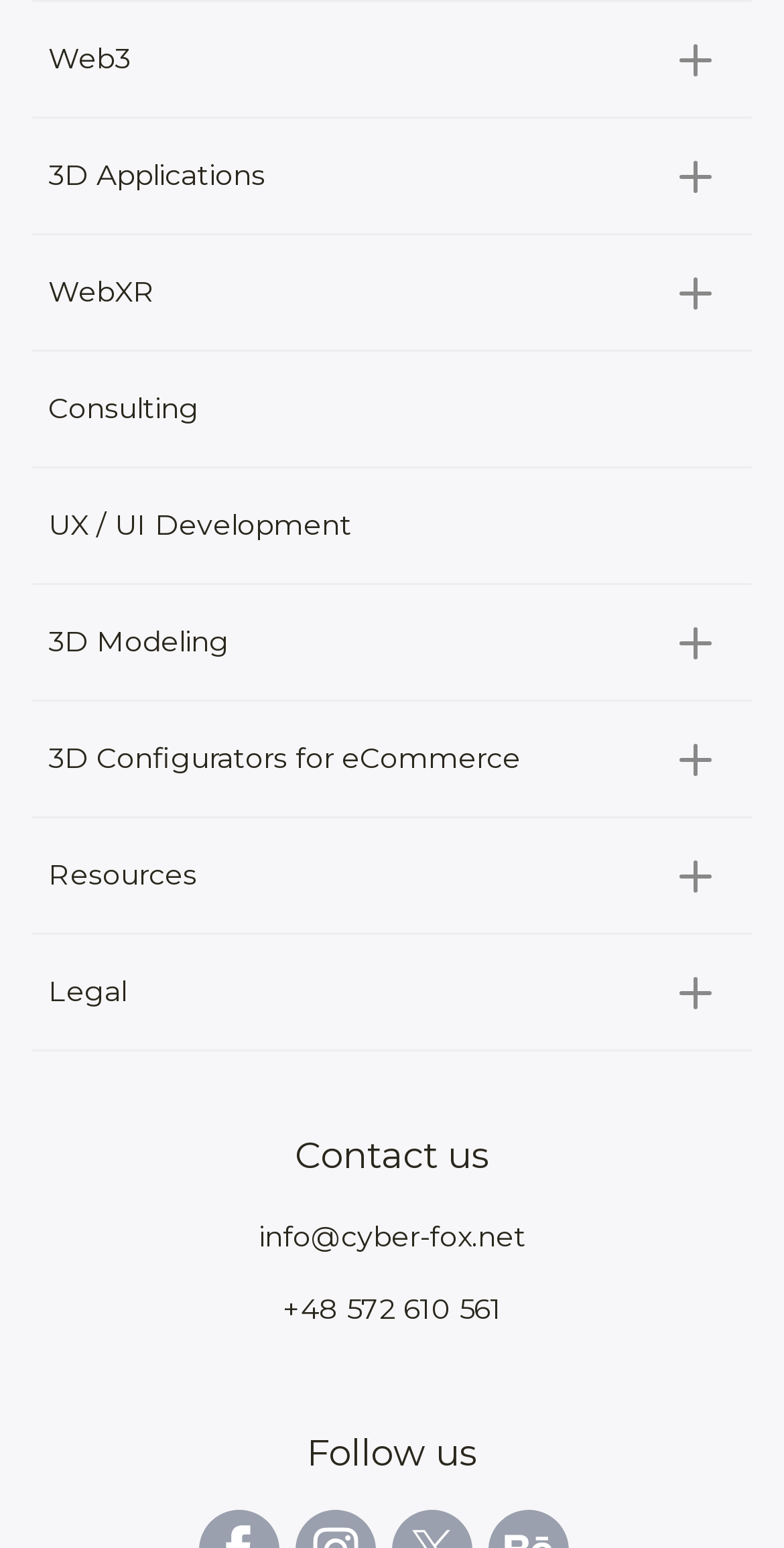Identify the bounding box coordinates of the section that should be clicked to achieve the task described: "Click on All categories".

[0.082, 0.016, 0.918, 0.038]